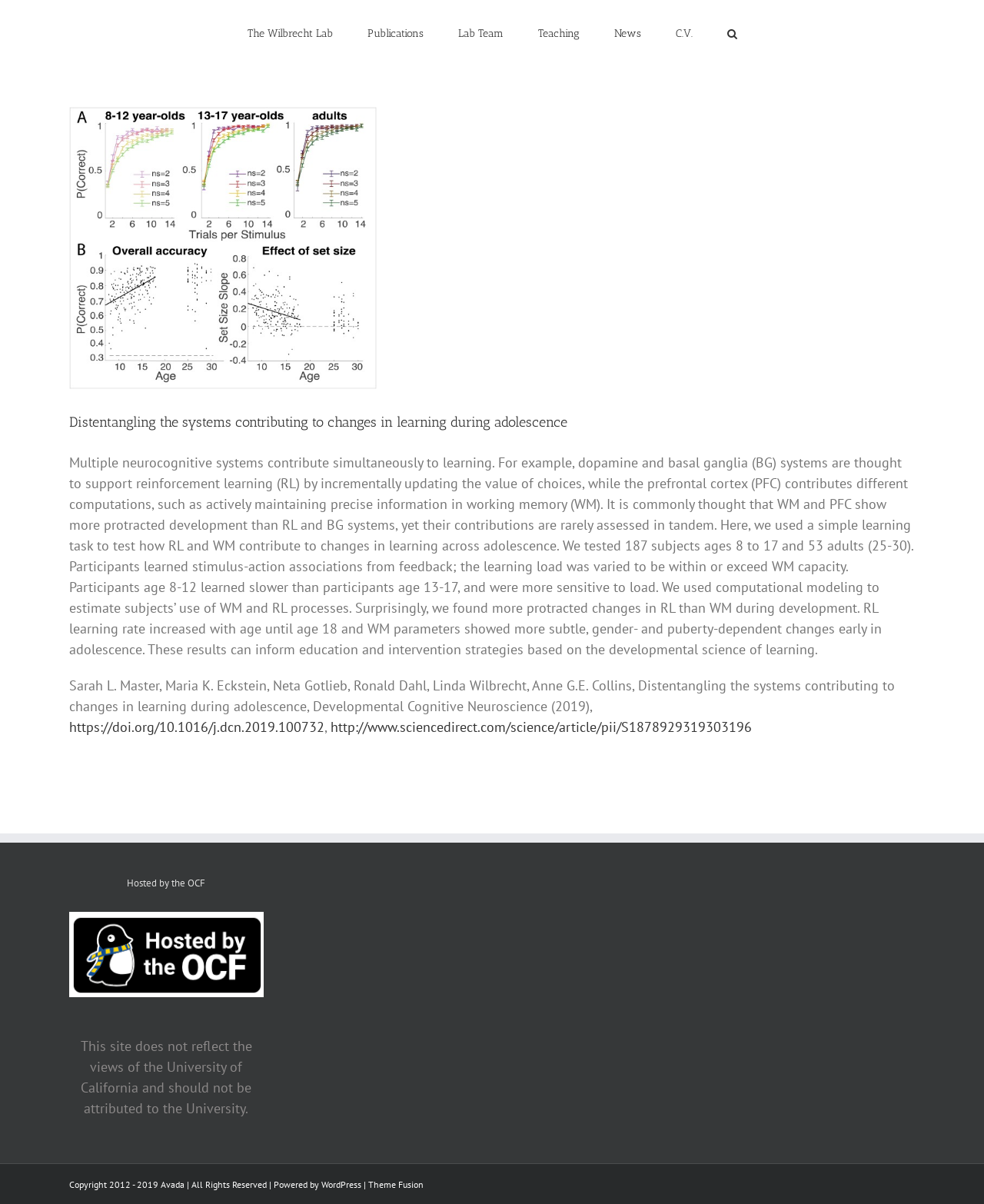Find the bounding box coordinates for the element that must be clicked to complete the instruction: "Check the copyright information". The coordinates should be four float numbers between 0 and 1, indicated as [left, top, right, bottom].

[0.07, 0.979, 0.327, 0.988]